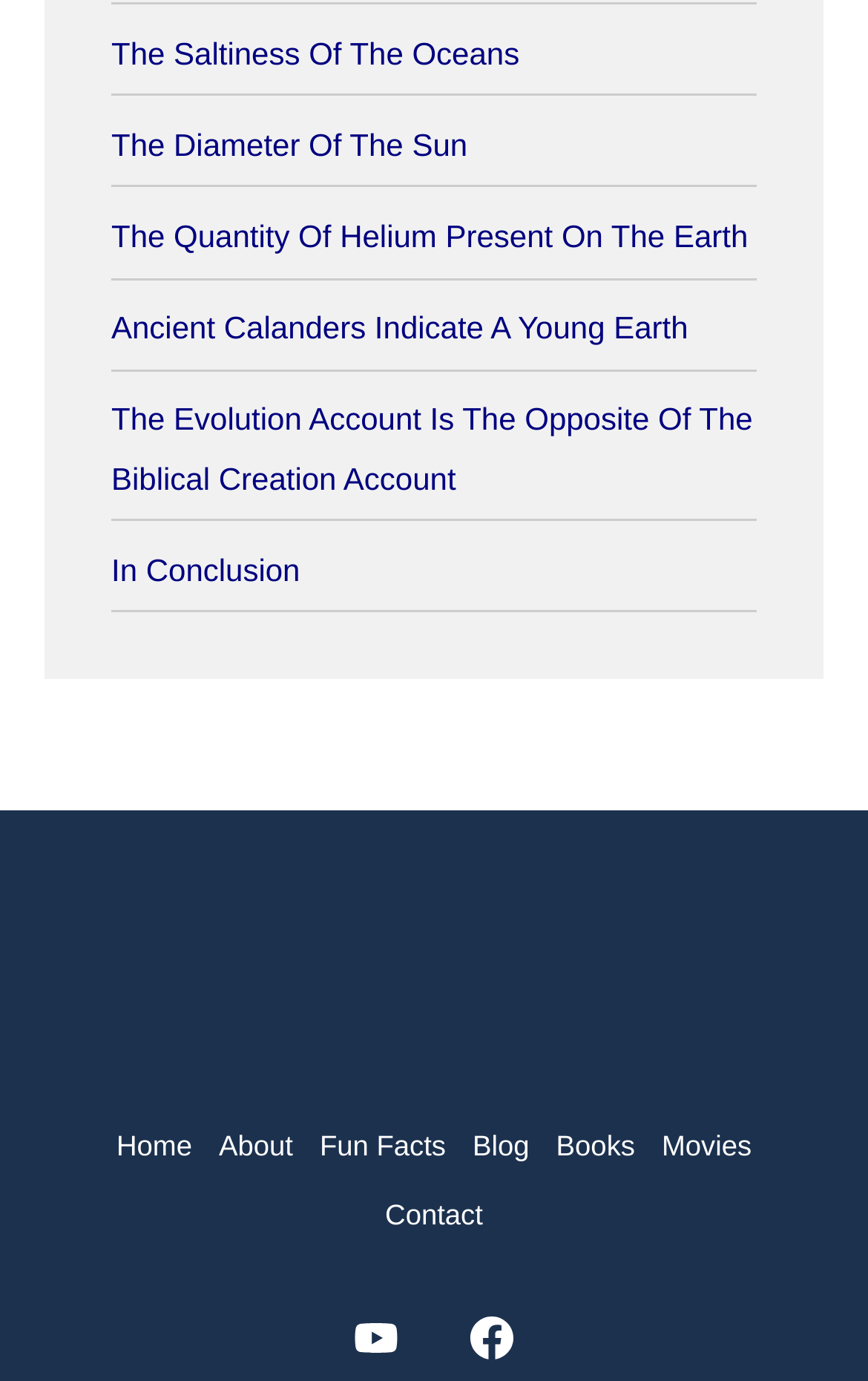Please find and report the bounding box coordinates of the element to click in order to perform the following action: "Visit 'Youtube'". The coordinates should be expressed as four float numbers between 0 and 1, in the format [left, top, right, bottom].

[0.408, 0.953, 0.459, 0.985]